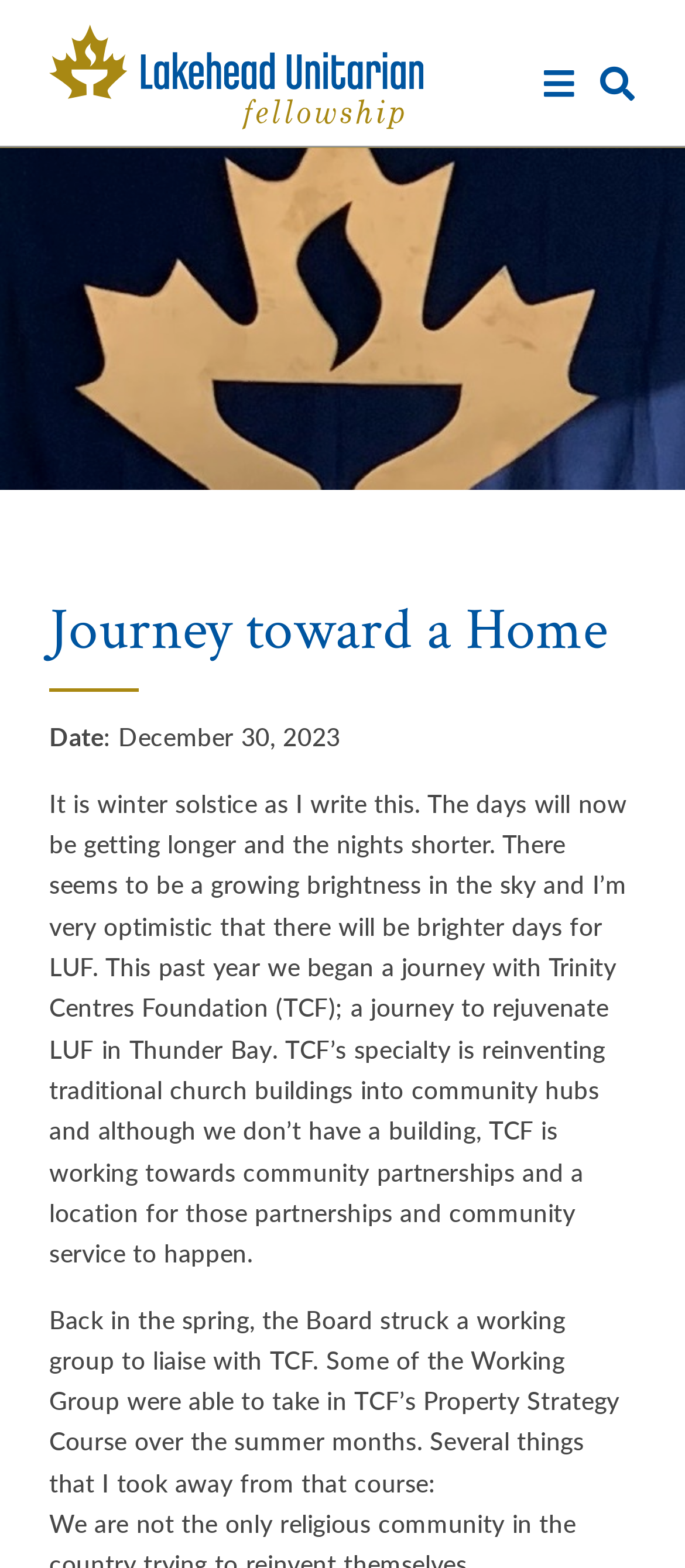Determine the bounding box for the described HTML element: "The Ken Morrison Lectures". Ensure the coordinates are four float numbers between 0 and 1 in the format [left, top, right, bottom].

[0.0, 0.062, 1.0, 0.107]